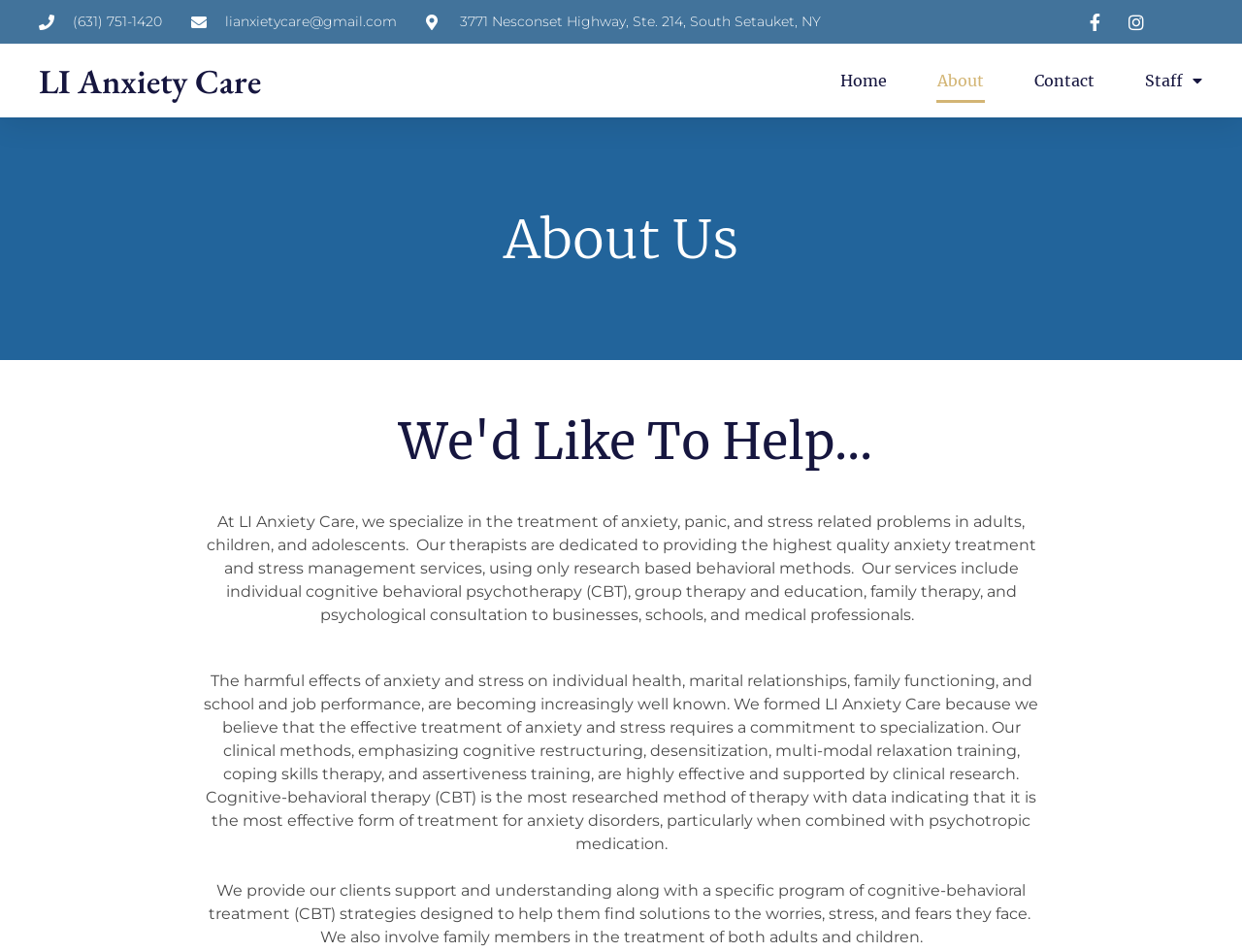What is the phone number of LI Anxiety Care?
Please answer the question as detailed as possible based on the image.

The phone number can be found on the top of the webpage, in the link element with the text '(631) 751-1420'.